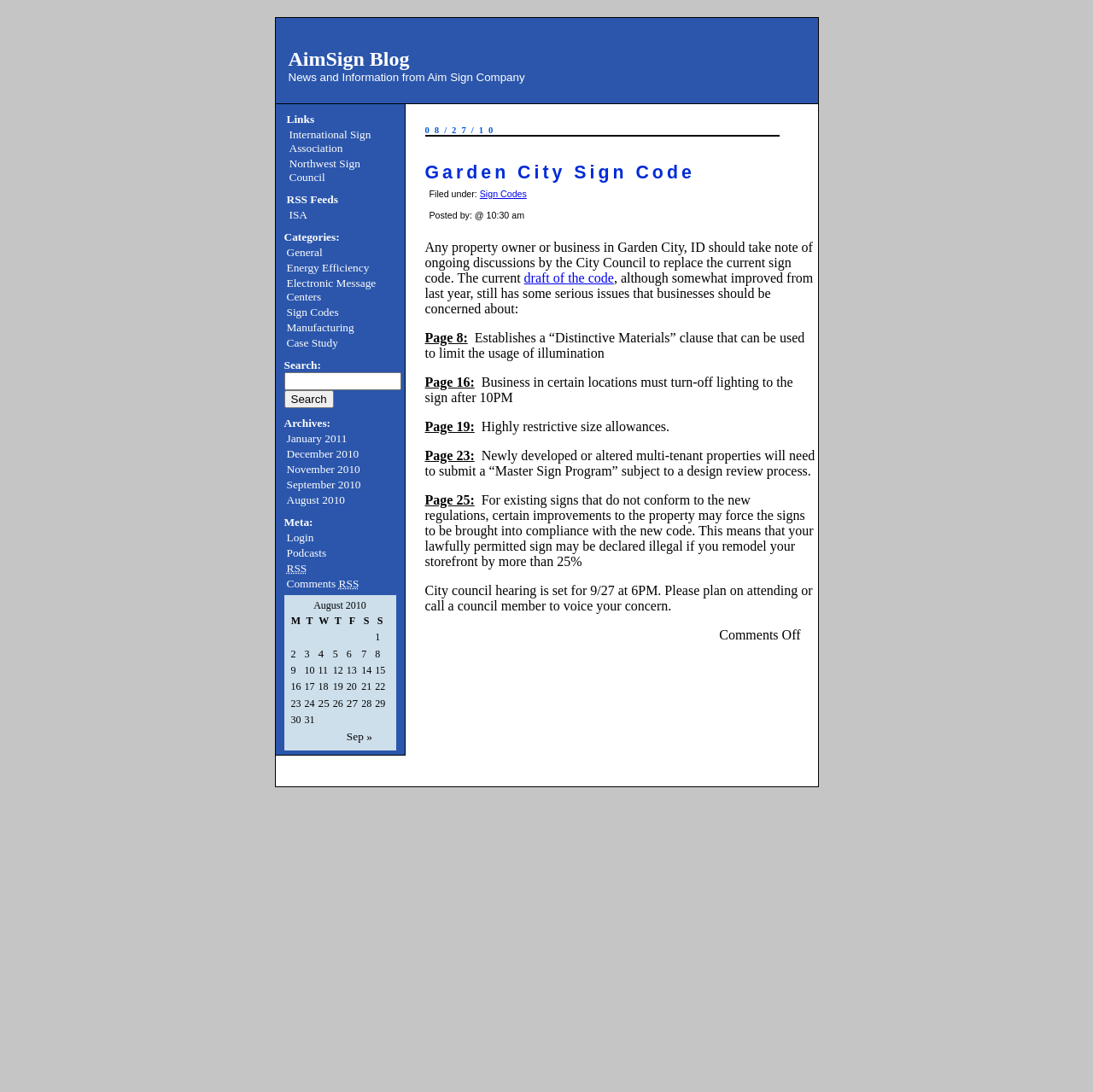What are the categories of posts?
Use the information from the screenshot to give a comprehensive response to the question.

The categories of posts are listed under the 'Categories:' heading, which includes links to 'General', 'Energy Efficiency', 'Electronic Message Centers', 'Sign Codes', 'Manufacturing', and 'Case Study'.